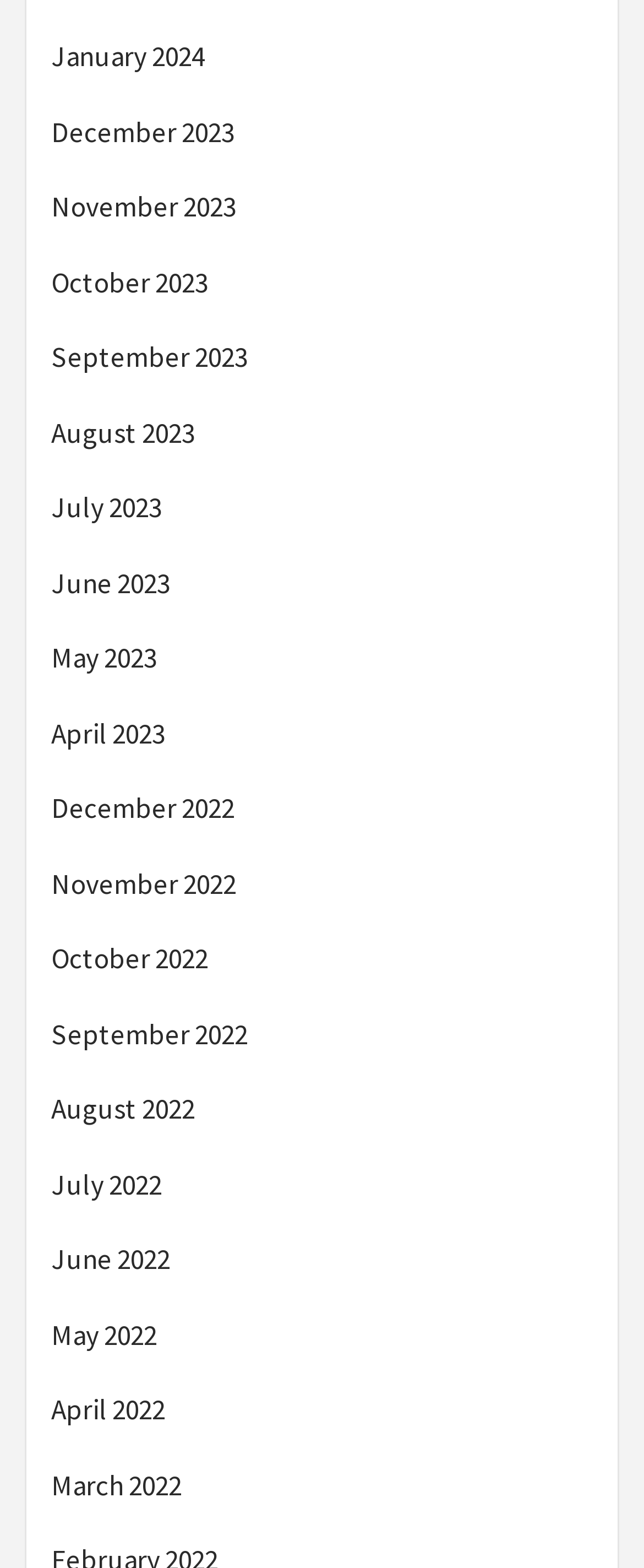Find the bounding box coordinates of the clickable region needed to perform the following instruction: "Go to December 2023". The coordinates should be provided as four float numbers between 0 and 1, i.e., [left, top, right, bottom].

[0.079, 0.071, 0.921, 0.109]